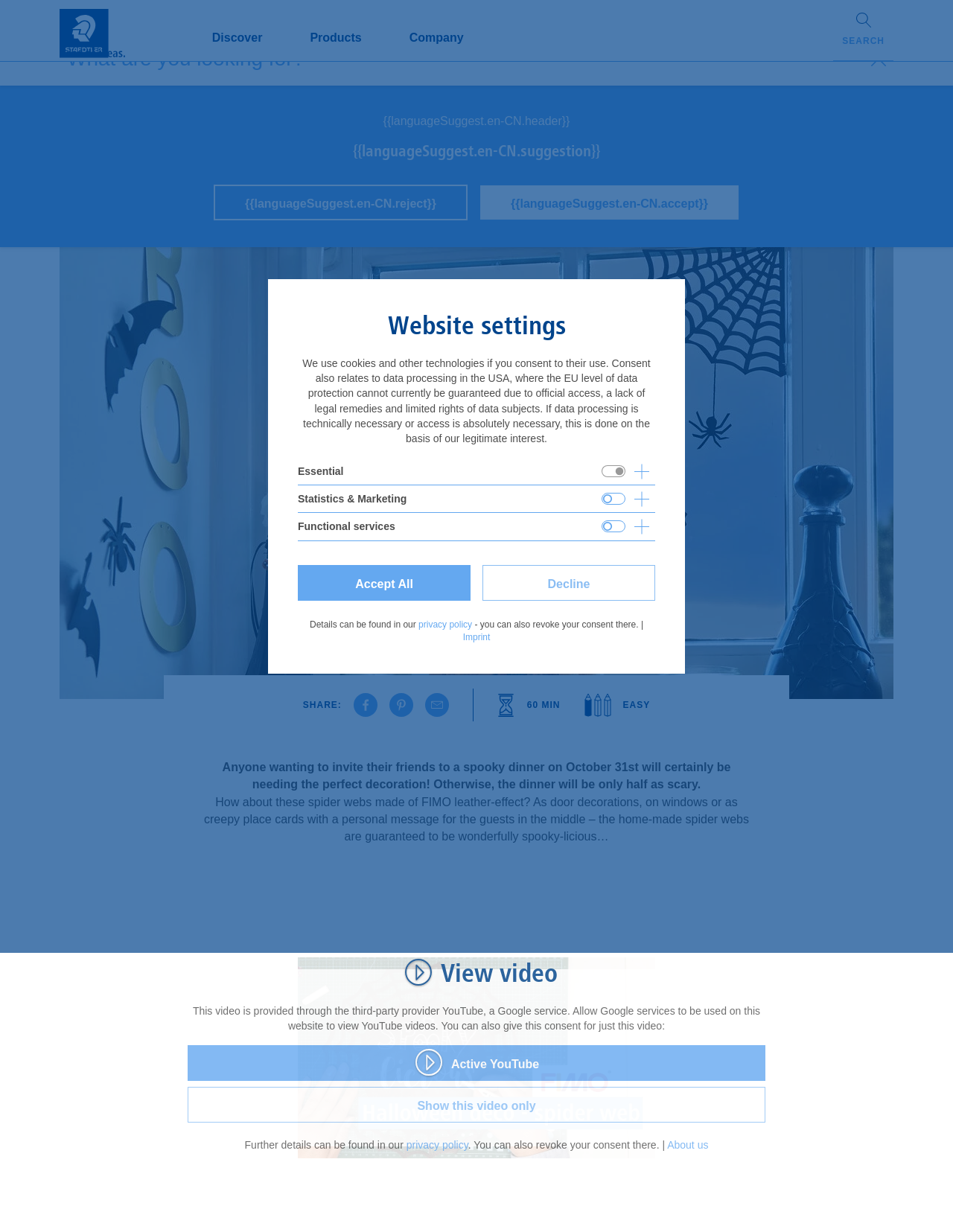Extract the primary heading text from the webpage.

FIMO leather-effect- Halloween decoration - spider web